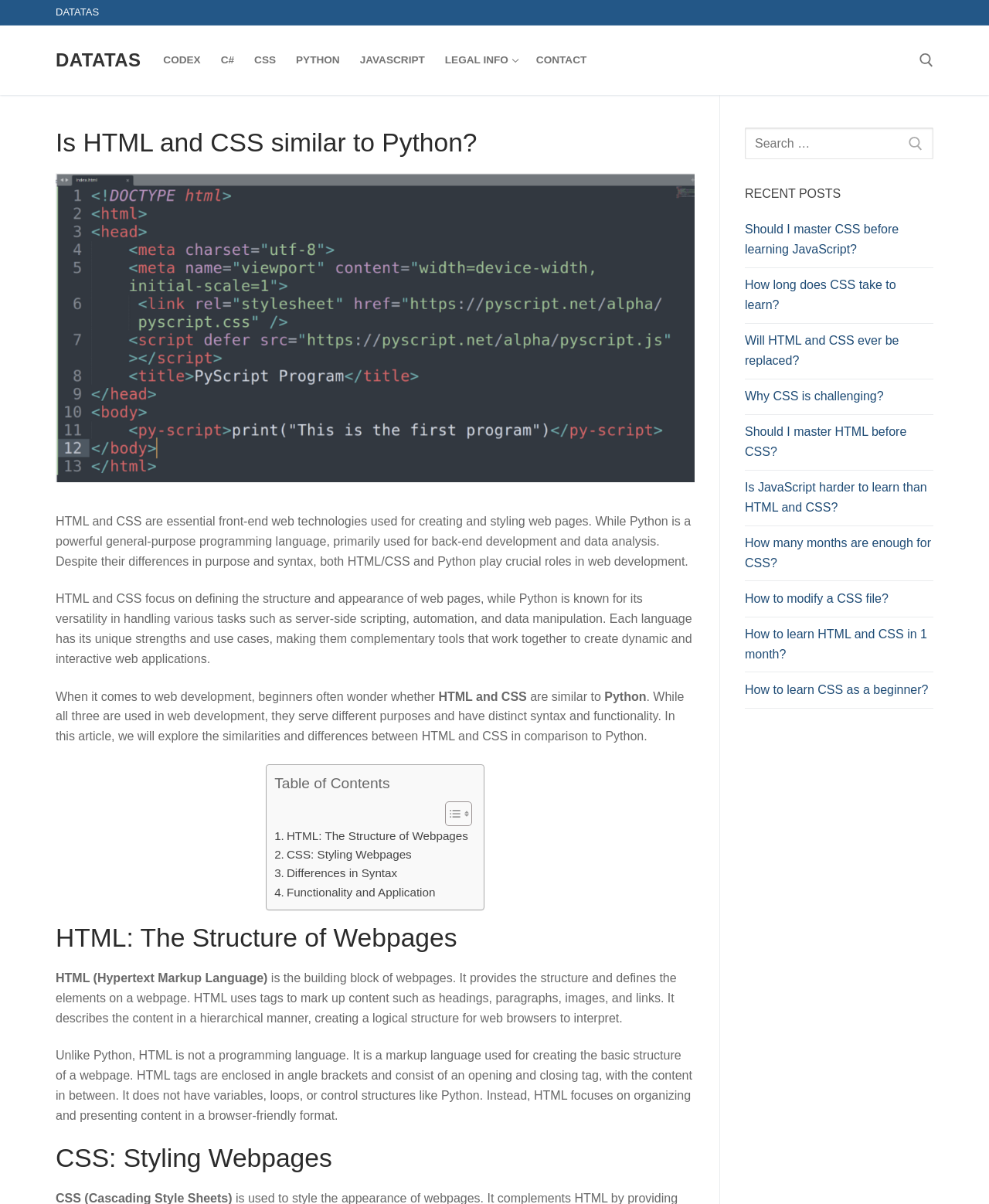Using the provided description: "Legal Info", find the bounding box coordinates of the corresponding UI element. The output should be four float numbers between 0 and 1, in the format [left, top, right, bottom].

[0.44, 0.038, 0.532, 0.062]